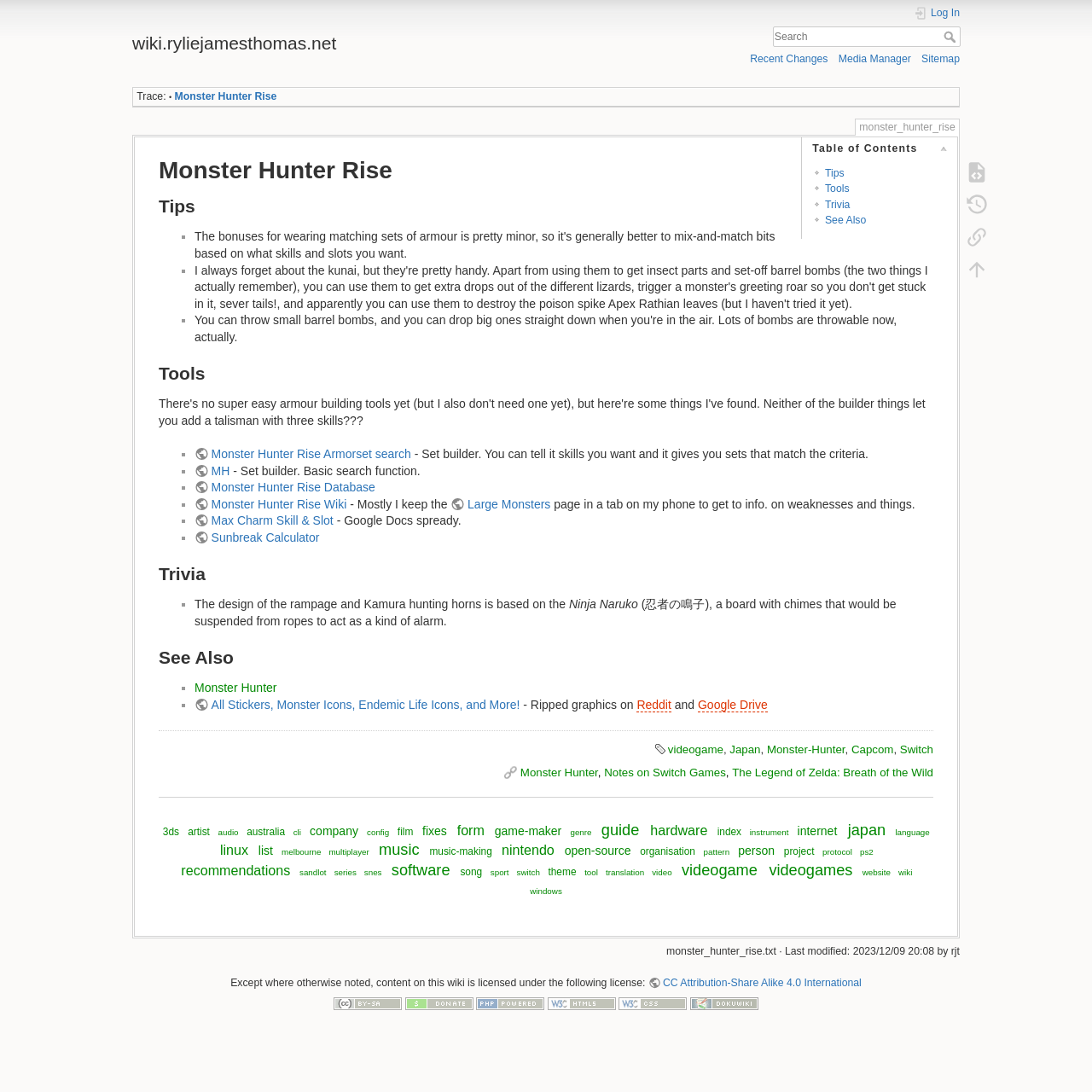Give a one-word or one-phrase response to the question: 
What is the topic of the webpage?

Monster Hunter Rise